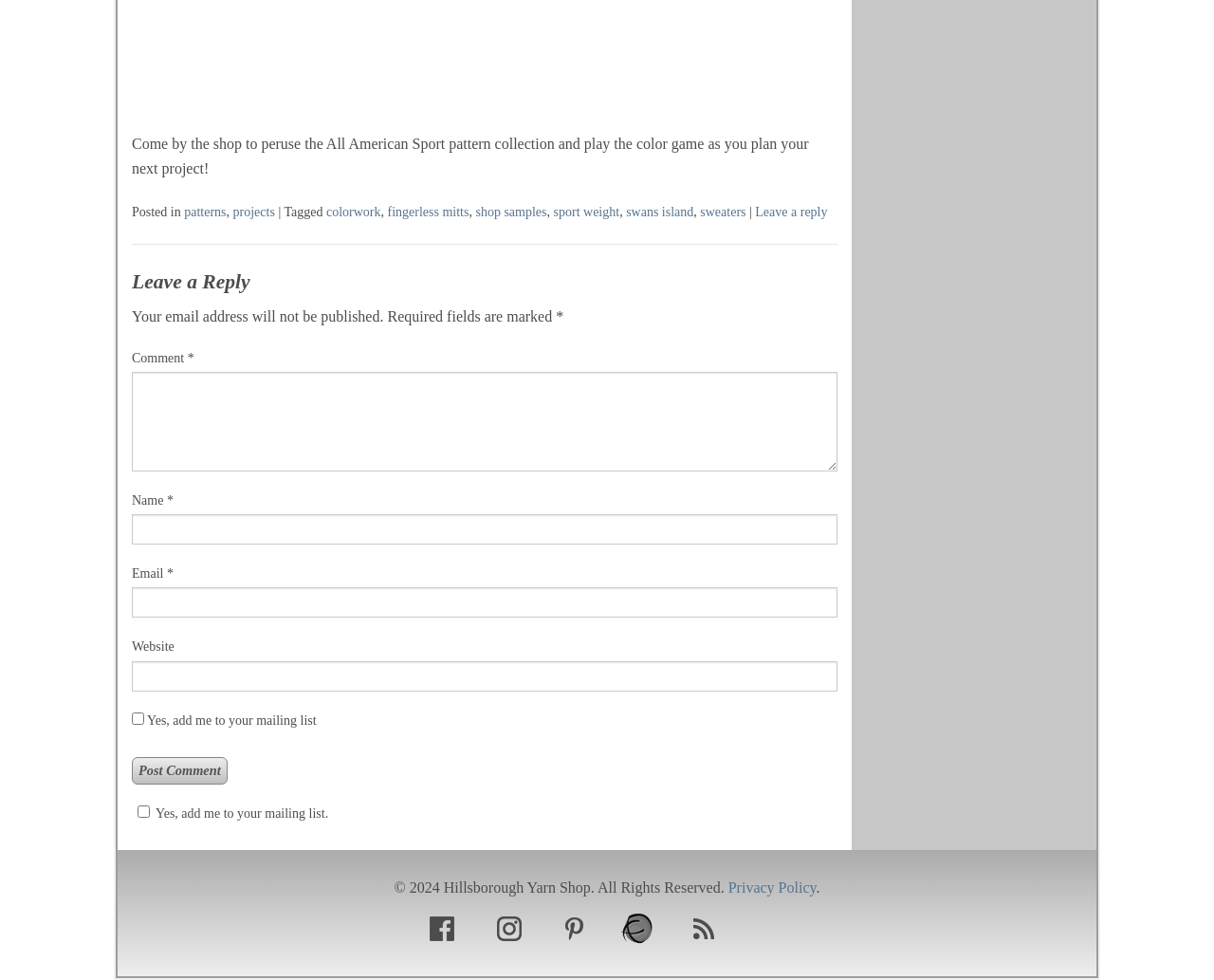Please identify the bounding box coordinates of the element's region that needs to be clicked to fulfill the following instruction: "Click the 'Leave a reply' link". The bounding box coordinates should consist of four float numbers between 0 and 1, i.e., [left, top, right, bottom].

[0.622, 0.209, 0.682, 0.223]